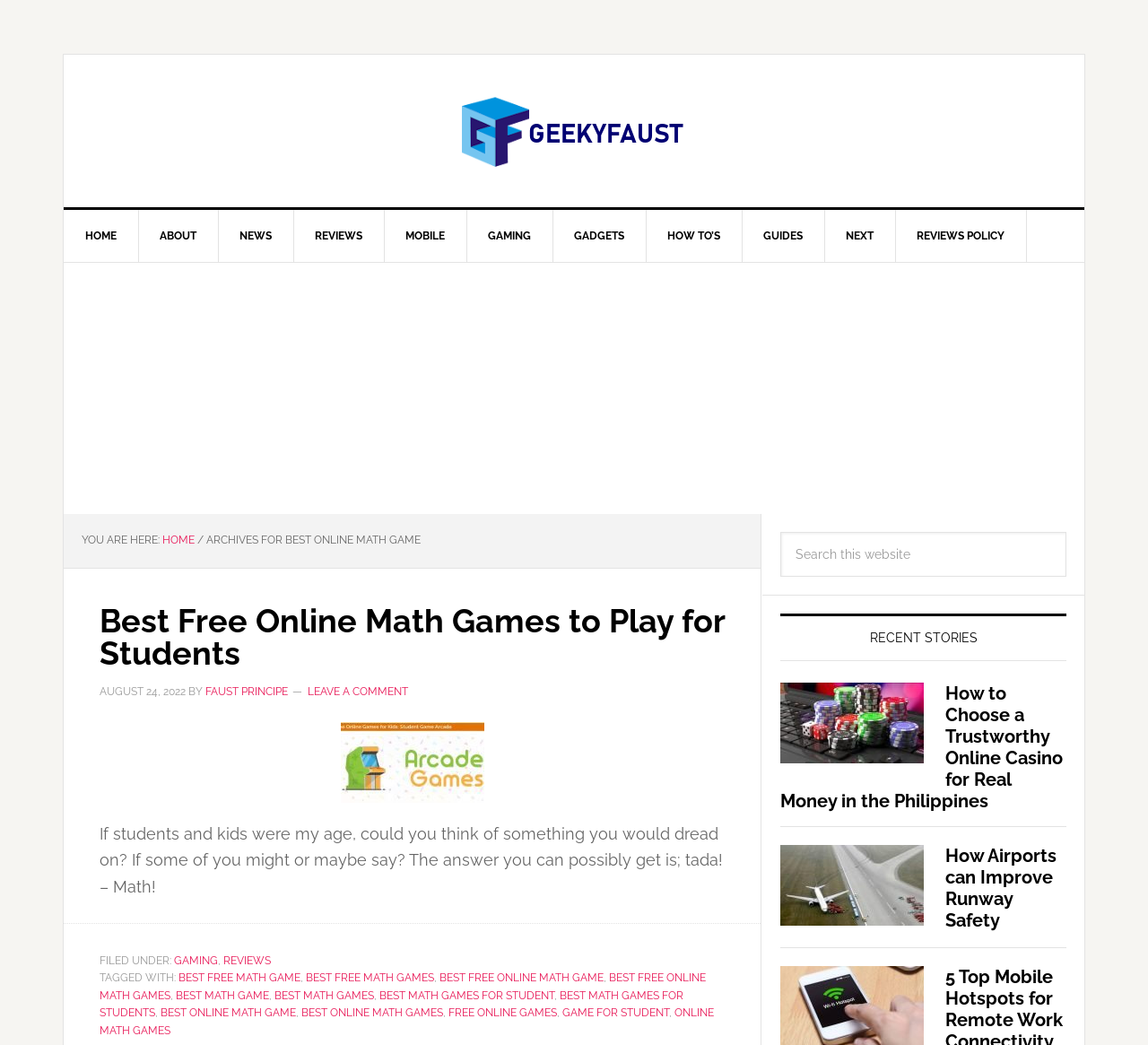Please find and report the bounding box coordinates of the element to click in order to perform the following action: "Read the article 'How to Choose a Trustworthy Online Casino for Real Money in the Philippines'". The coordinates should be expressed as four float numbers between 0 and 1, in the format [left, top, right, bottom].

[0.68, 0.653, 0.929, 0.777]